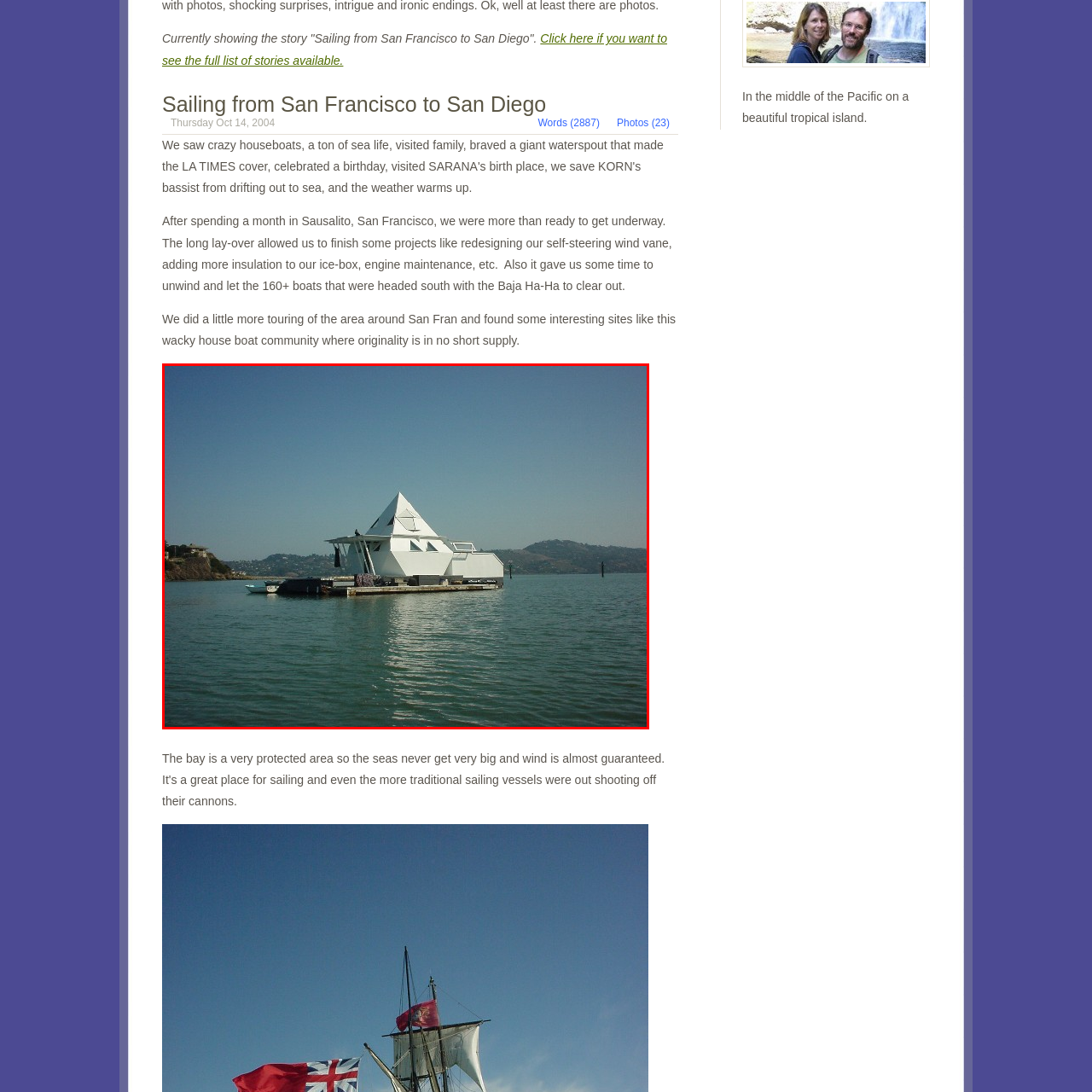Concentrate on the section within the teal border, Where is the houseboat situated? 
Provide a single word or phrase as your answer.

San Francisco Bay